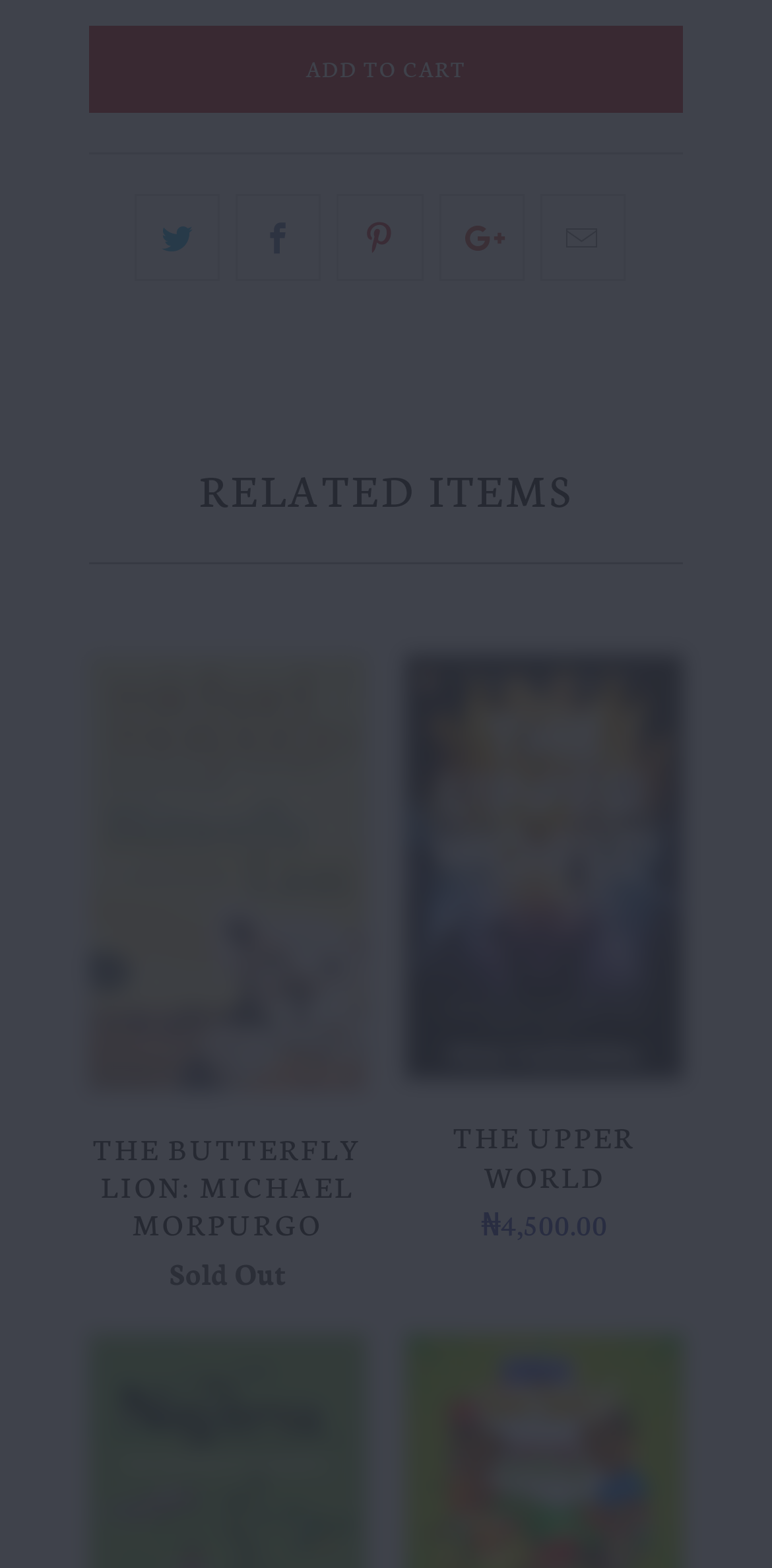Provide the bounding box coordinates for the area that should be clicked to complete the instruction: "Add item to cart".

[0.115, 0.017, 0.885, 0.072]